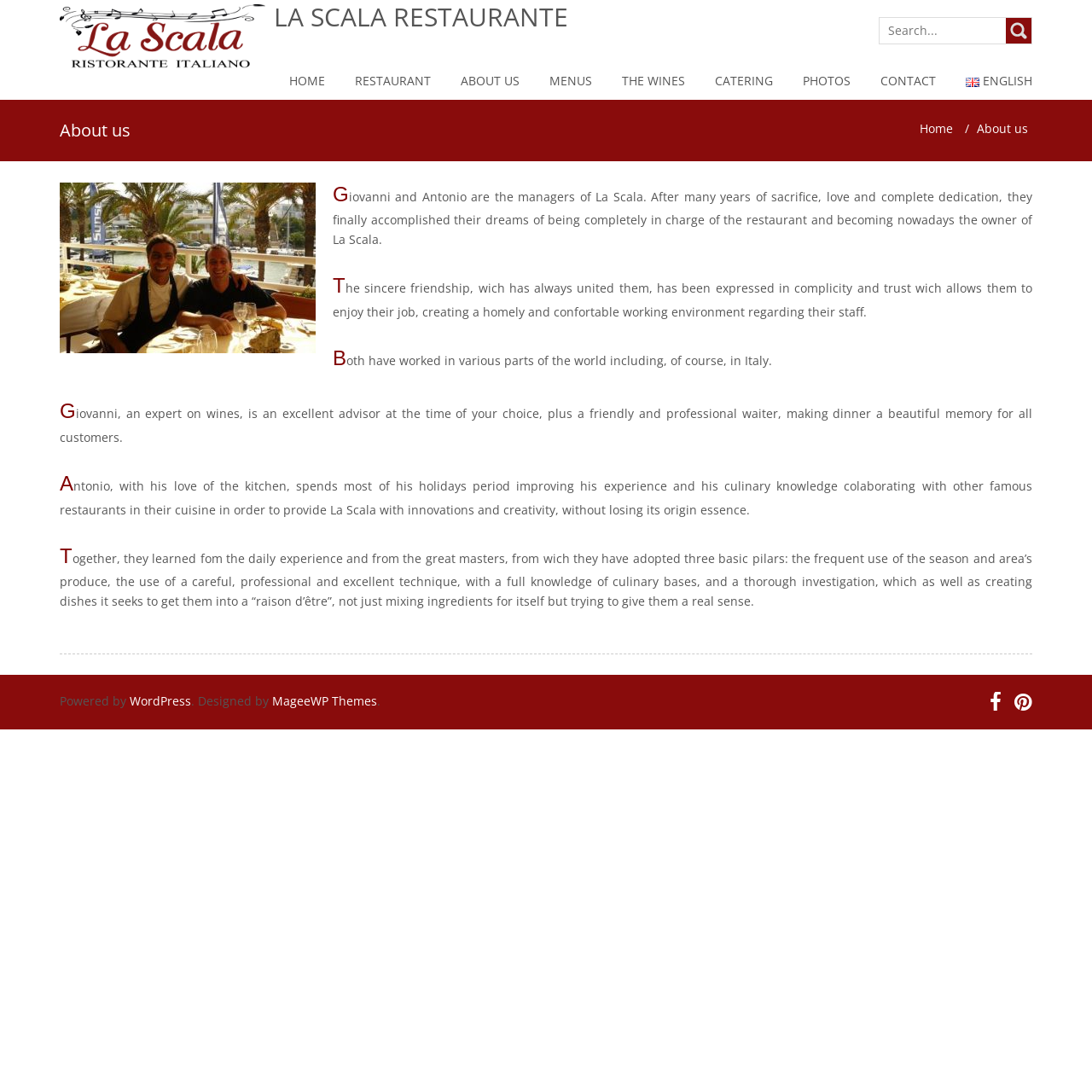Find the bounding box coordinates of the clickable region needed to perform the following instruction: "Contact the restaurant". The coordinates should be provided as four float numbers between 0 and 1, i.e., [left, top, right, bottom].

[0.806, 0.059, 0.857, 0.091]